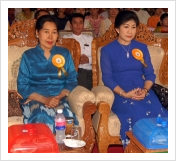Offer a detailed account of the various components present in the image.

The image captures two Burmese deputy ministers seated confidently during the traditional Thingyan Festival in Naypyidaw, the capital of Burma. On the left, a woman dressed in a gleaming turquoise attire, and on the right, another in a vivid blue ensemble, both adorned with commemorative yellow badges. They appear composed and focused, reflecting the significance of the event. In the background, attendees can be seen, creating a lively atmosphere indicative of a cultural celebration. The setting is defined by ornate seating, typical of formal occasions, symbolizing both tradition and the government’s engagement with cultural festivities.